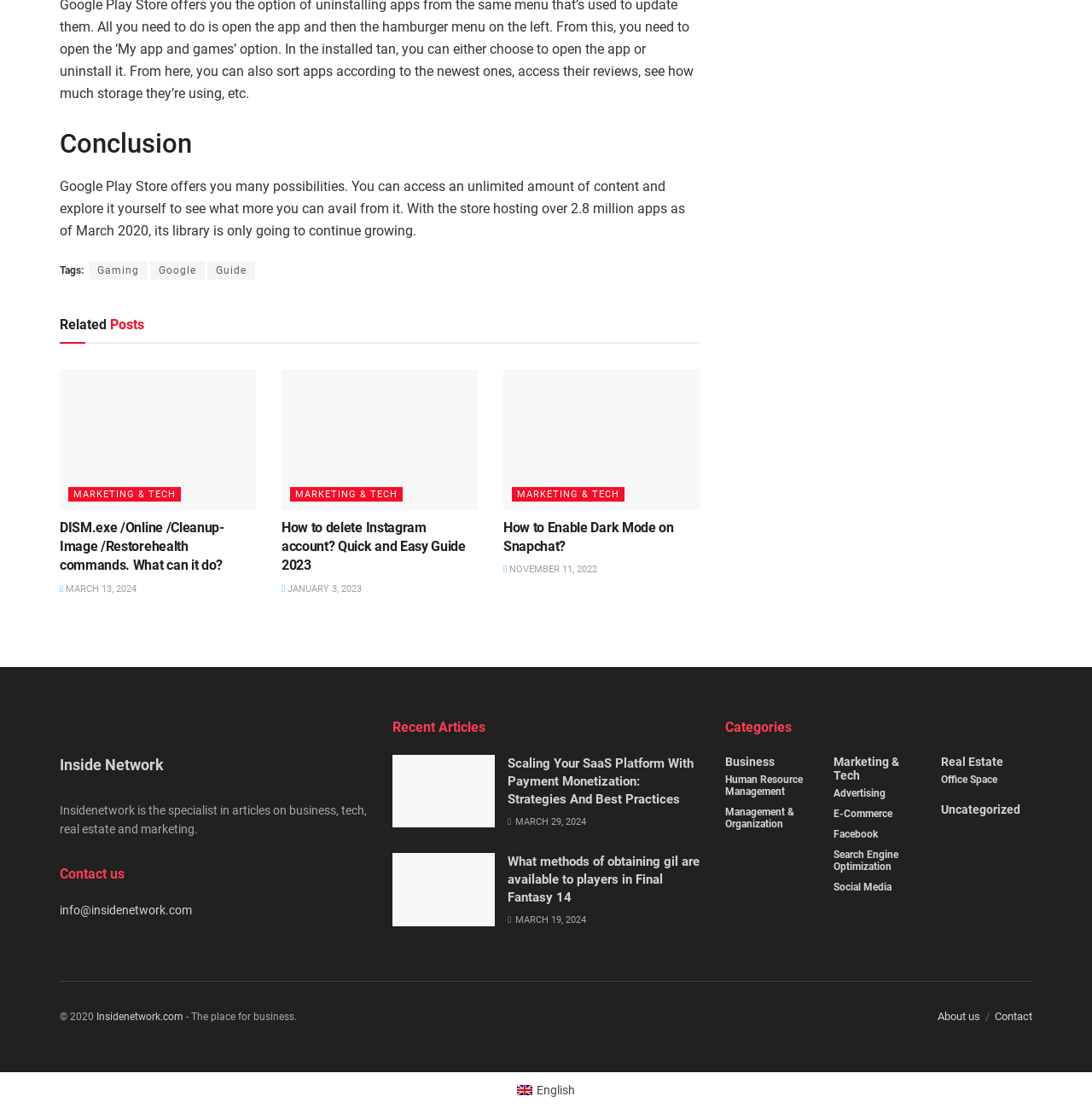Locate the bounding box coordinates of the area you need to click to fulfill this instruction: 'Click on the 'Gaming' tag'. The coordinates must be in the form of four float numbers ranging from 0 to 1: [left, top, right, bottom].

[0.081, 0.236, 0.135, 0.253]